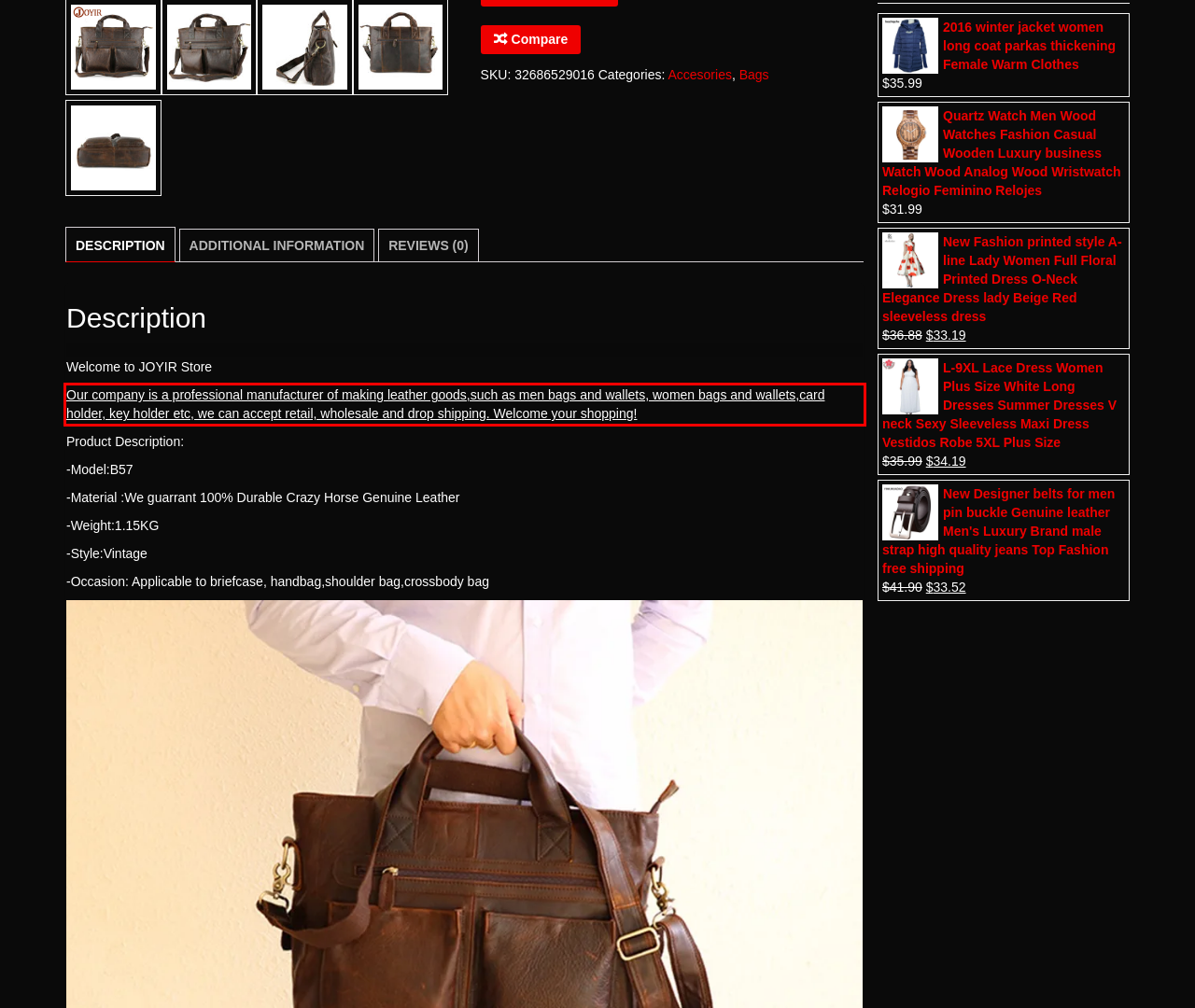Given the screenshot of a webpage, identify the red rectangle bounding box and recognize the text content inside it, generating the extracted text.

Our company is a professional manufacturer of making leather goods,such as men bags and wallets, women bags and wallets,card holder, key holder etc, we can accept retail, wholesale and drop shipping. Welcome your shopping!